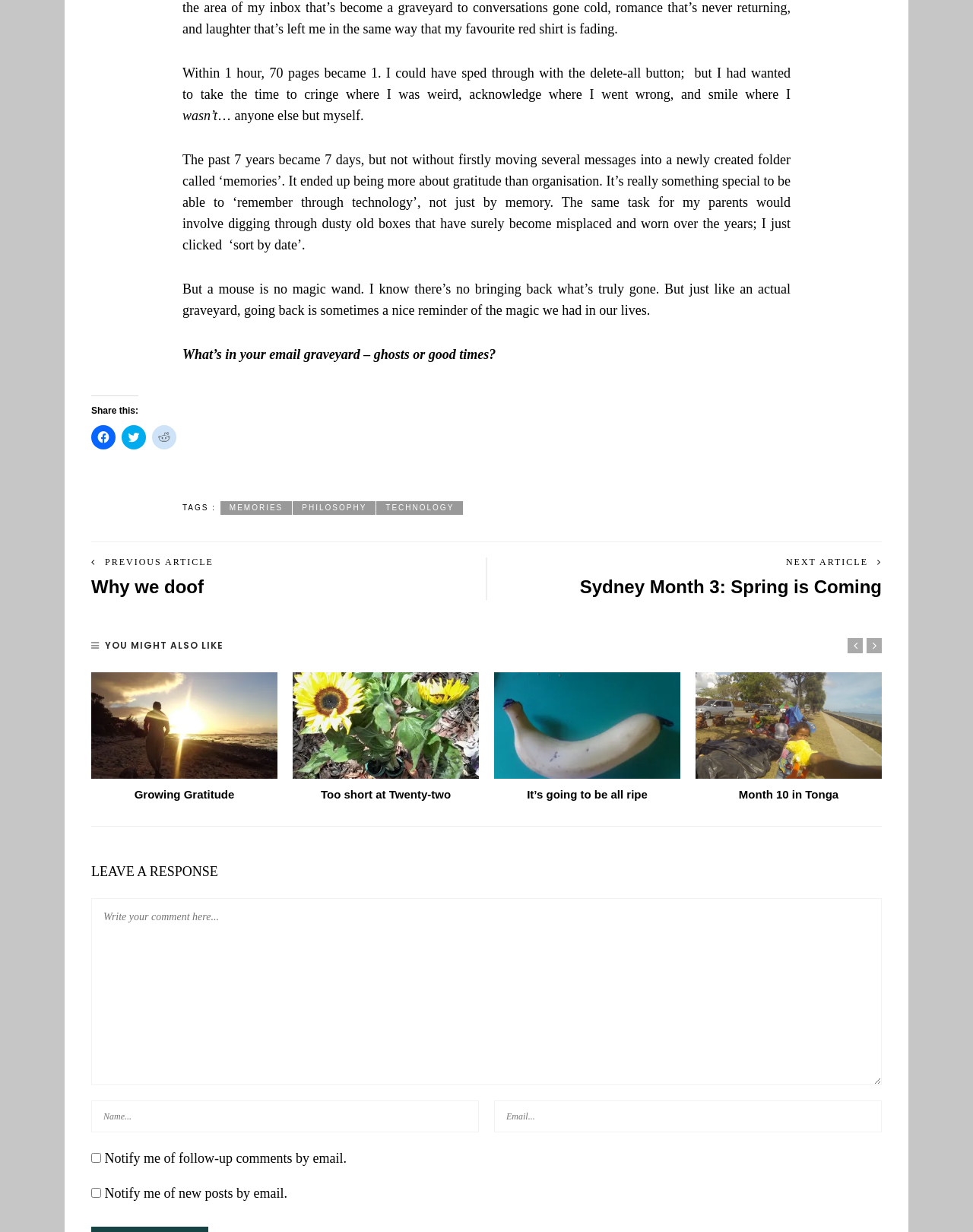Identify the bounding box coordinates for the UI element described as: "Too short at Twenty-two".

[0.301, 0.546, 0.492, 0.652]